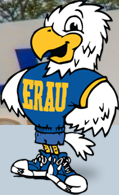What is the mascot standing with?
Please describe in detail the information shown in the image to answer the question.

The caption describes the mascot as standing confidently with its arms akimbo, which means that the mascot has its hands on its hips and is standing in a confident posture.